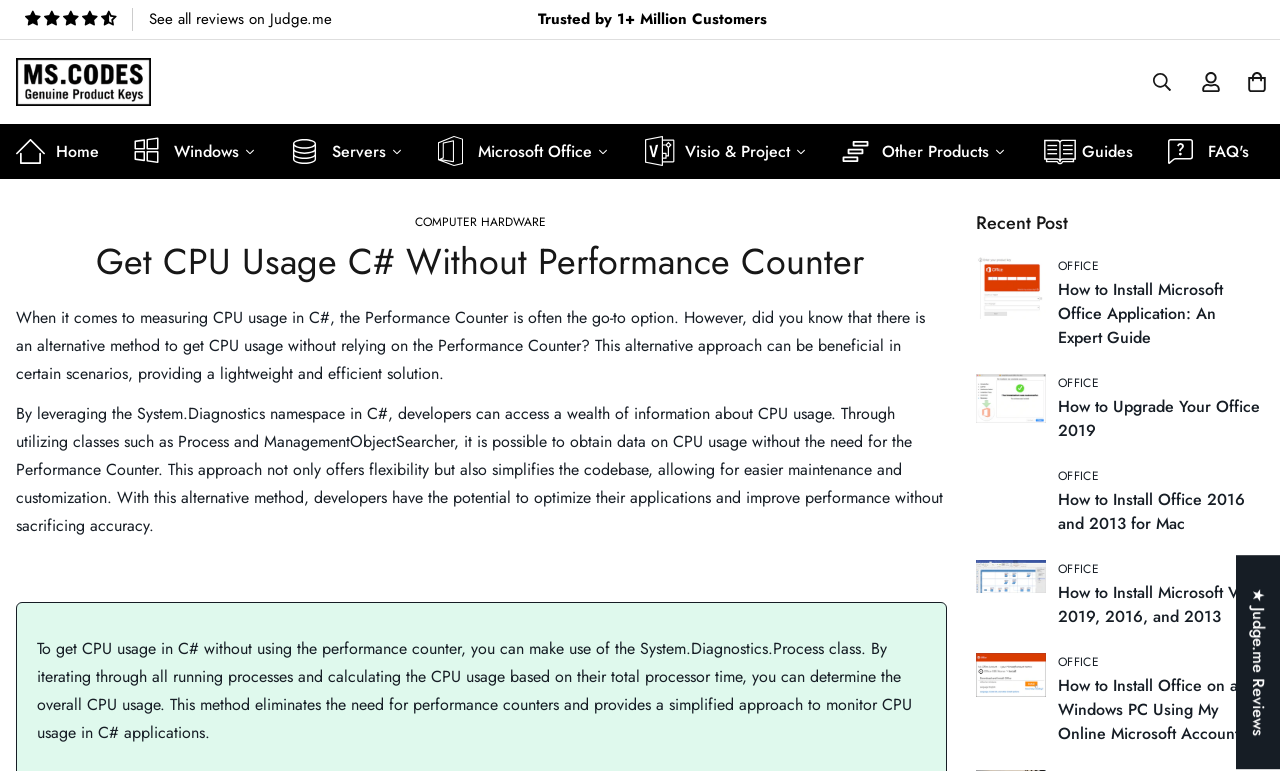What is the name of the link at the top left corner of the webpage? From the image, respond with a single word or brief phrase.

MS.Codes